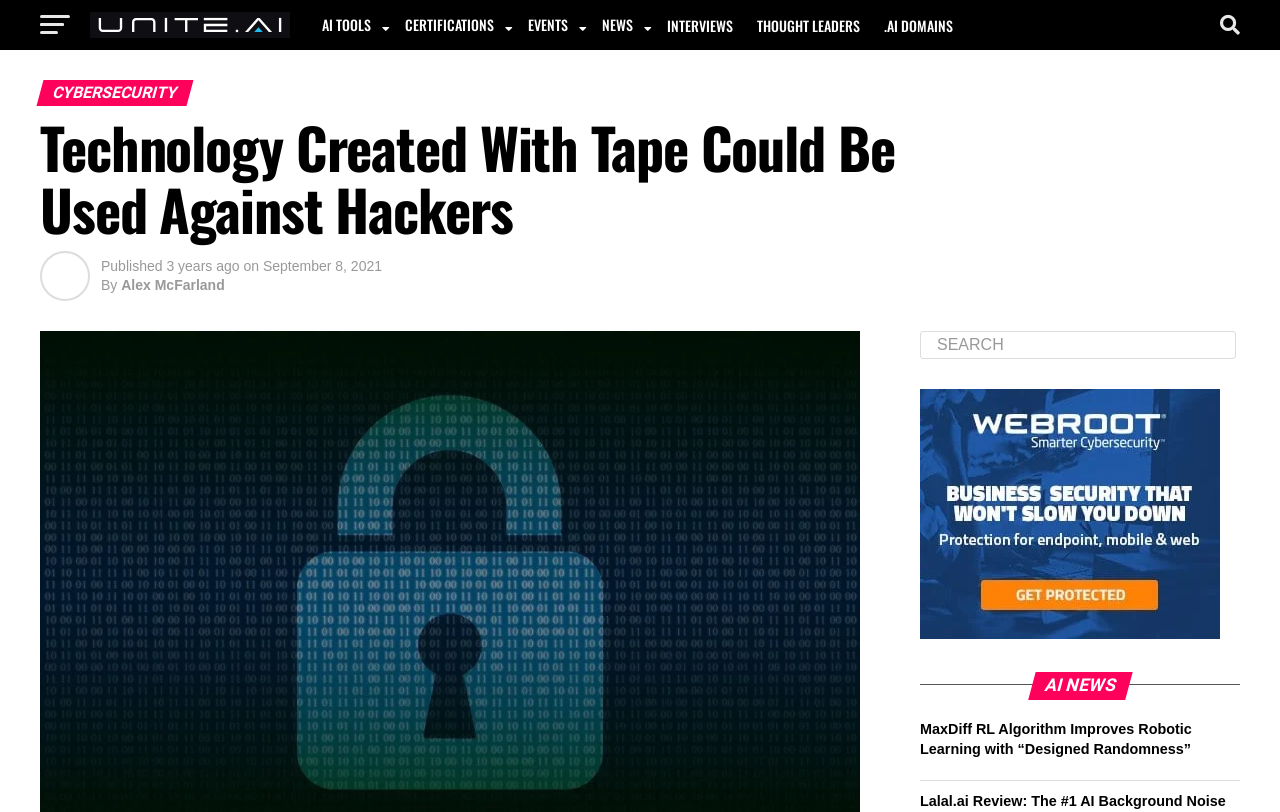Please find the bounding box coordinates of the clickable region needed to complete the following instruction: "Search for something". The bounding box coordinates must consist of four float numbers between 0 and 1, i.e., [left, top, right, bottom].

[0.719, 0.408, 0.965, 0.442]